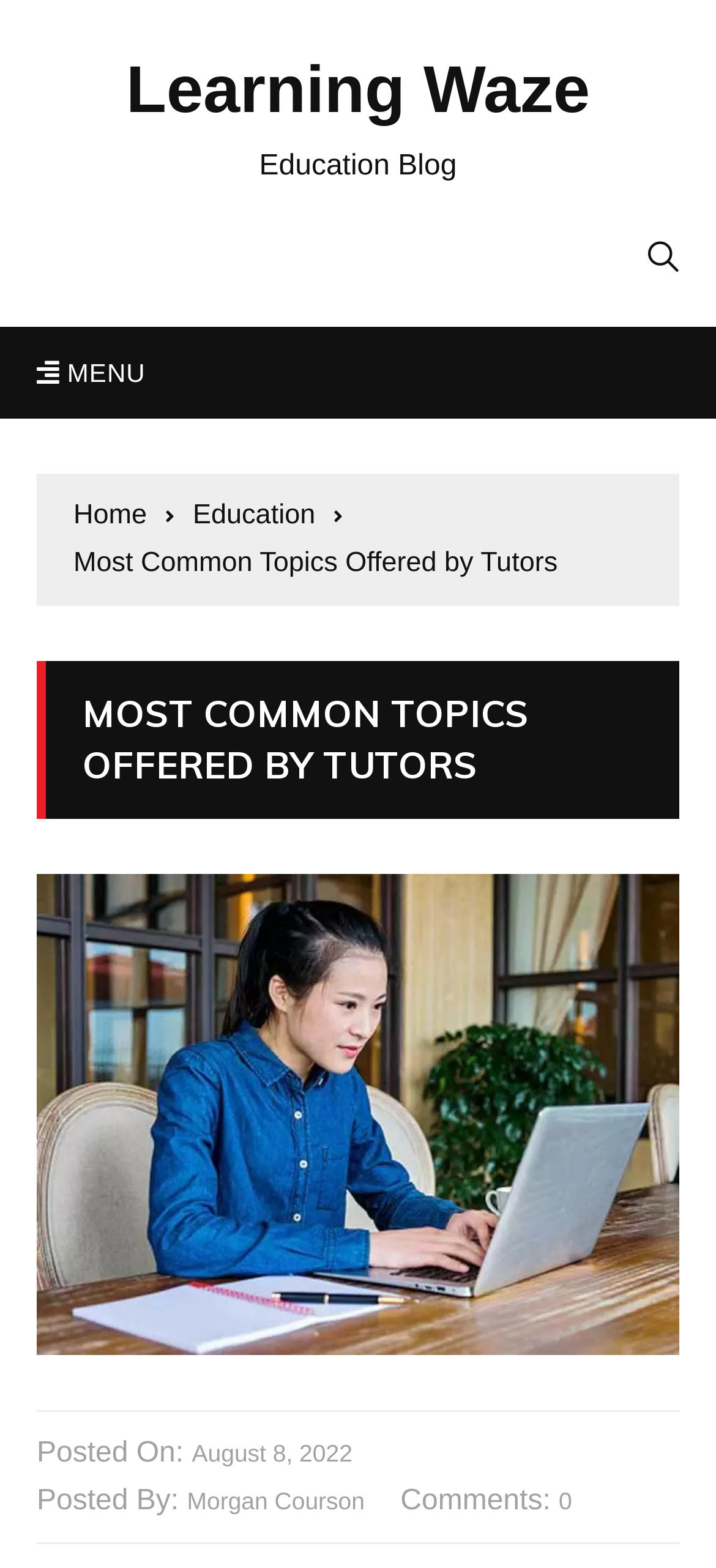Please identify the bounding box coordinates of the clickable area that will allow you to execute the instruction: "view author profile".

[0.261, 0.946, 0.509, 0.97]